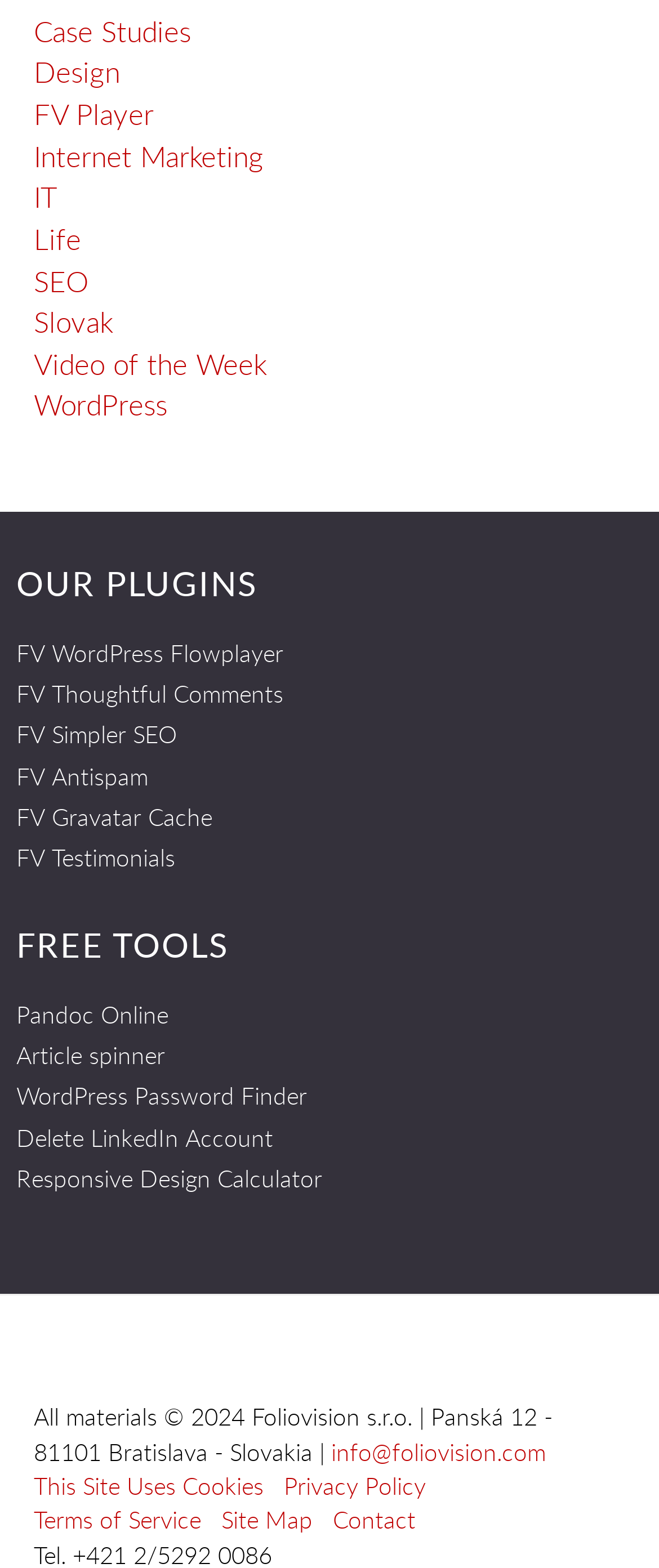Determine the bounding box for the described HTML element: "Video of the Week". Ensure the coordinates are four float numbers between 0 and 1 in the format [left, top, right, bottom].

[0.051, 0.22, 0.405, 0.244]